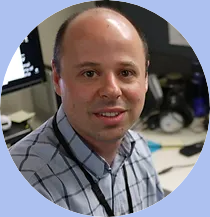What is Maks' role in the team?
Please use the image to provide a one-word or short phrase answer.

integral role